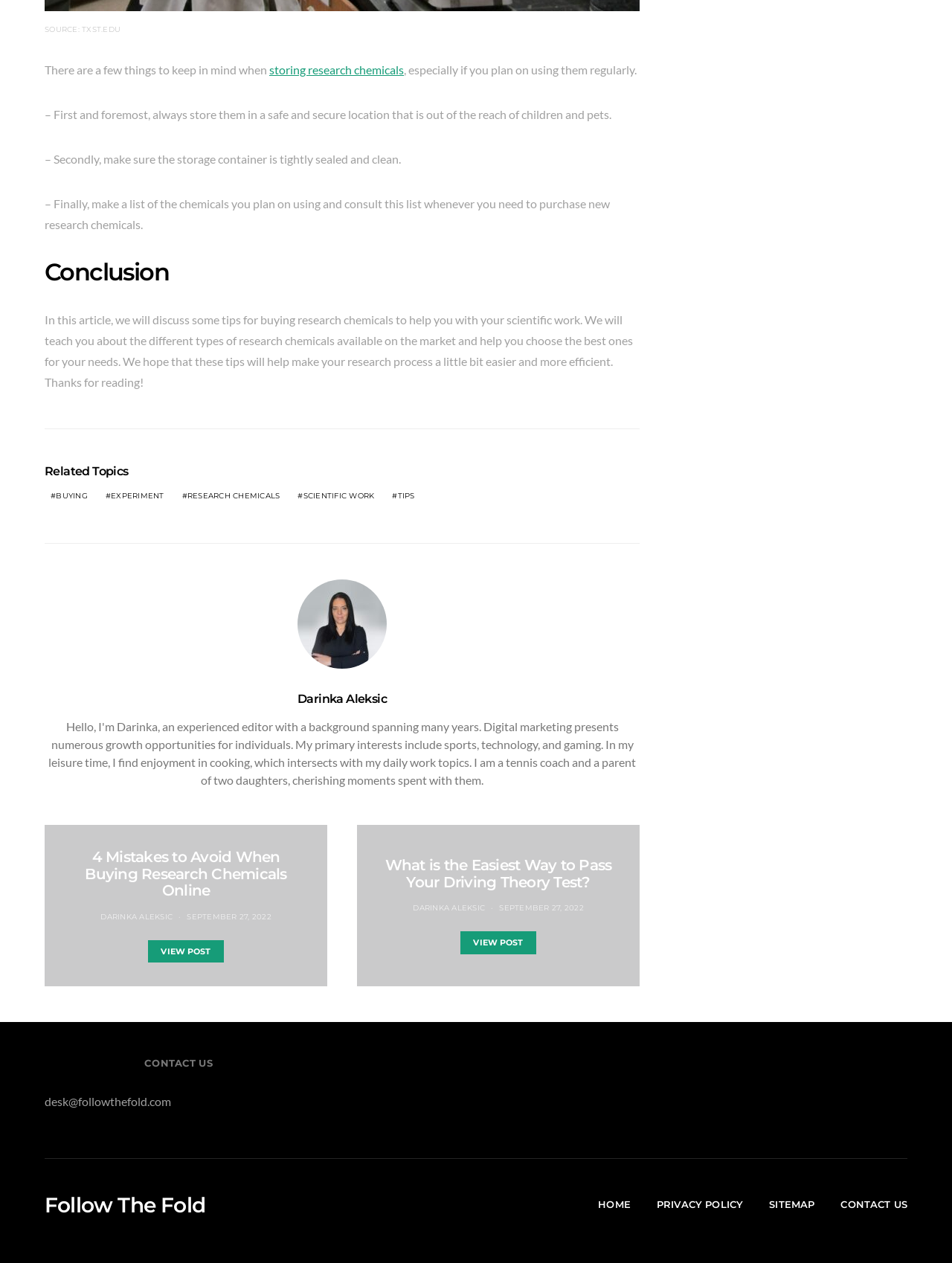What is the purpose of storing research chemicals?
Provide a detailed and extensive answer to the question.

The purpose of storing research chemicals can be inferred from the content of the webpage, which mentions that the article will discuss tips for buying research chemicals to help with scientific work.